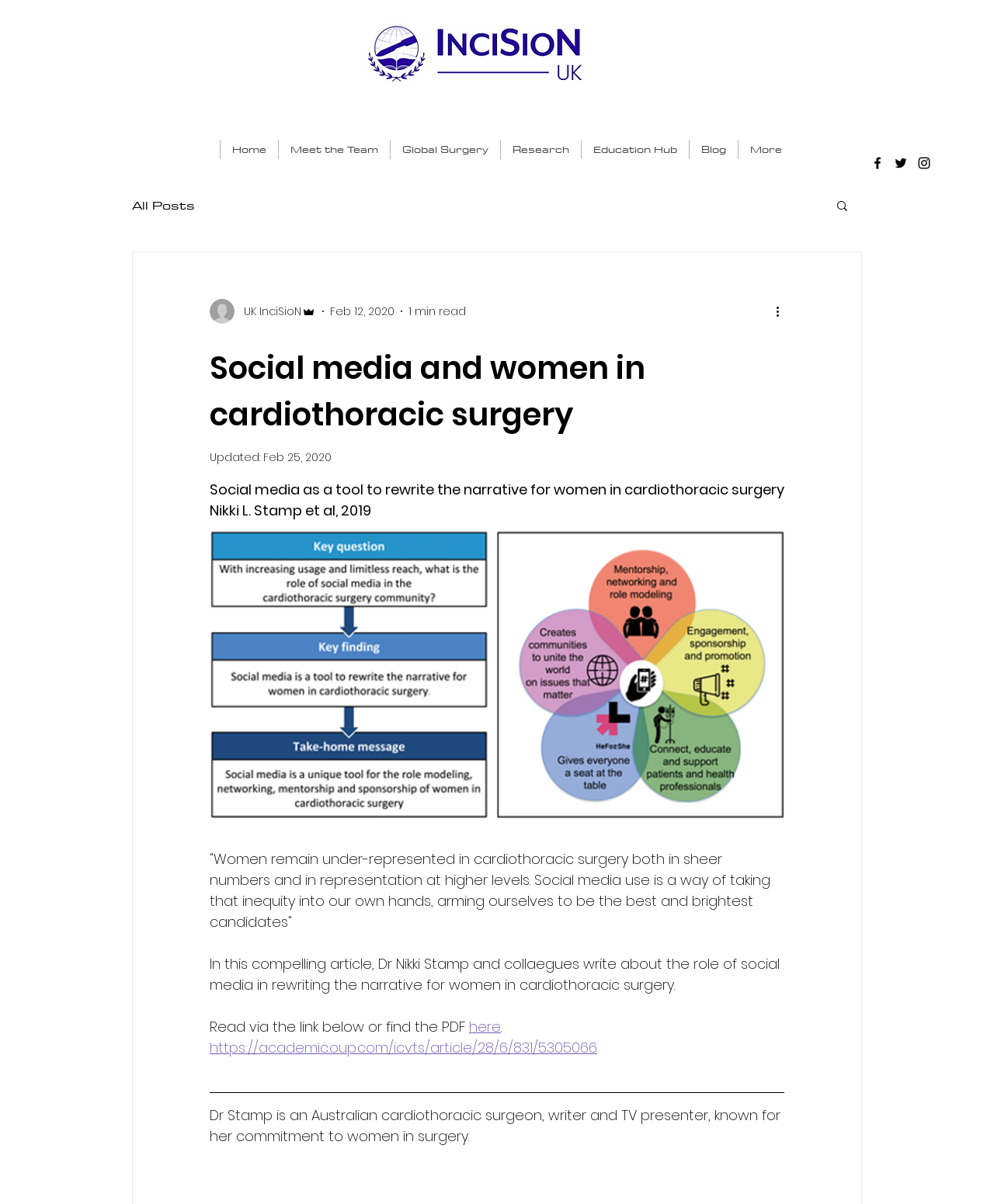Can you find the bounding box coordinates for the element to click on to achieve the instruction: "Read the article by Dr Nikki Stamp"?

[0.472, 0.845, 0.504, 0.861]